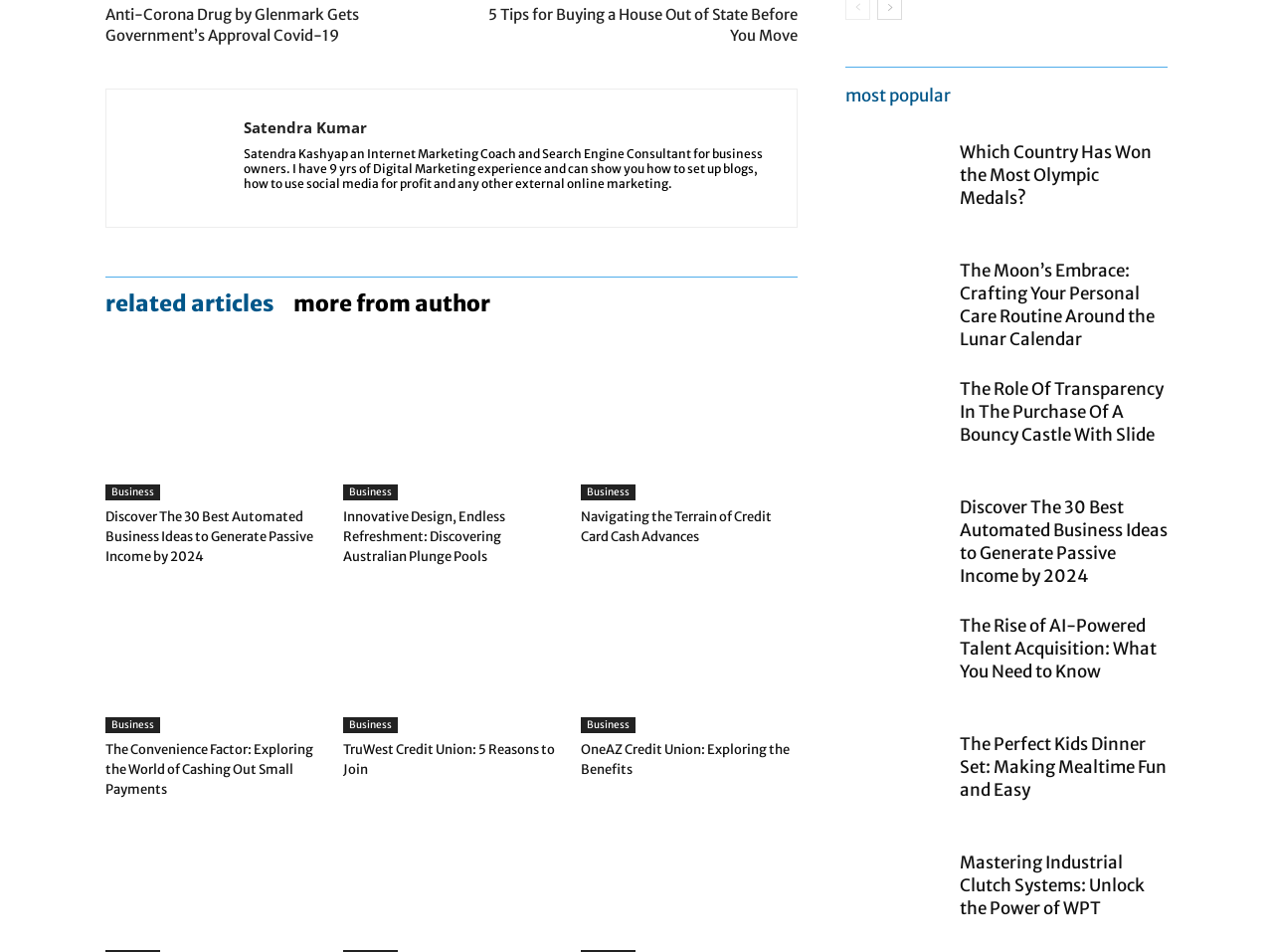Please specify the bounding box coordinates of the clickable section necessary to execute the following command: "explore related articles".

[0.083, 0.306, 0.215, 0.331]